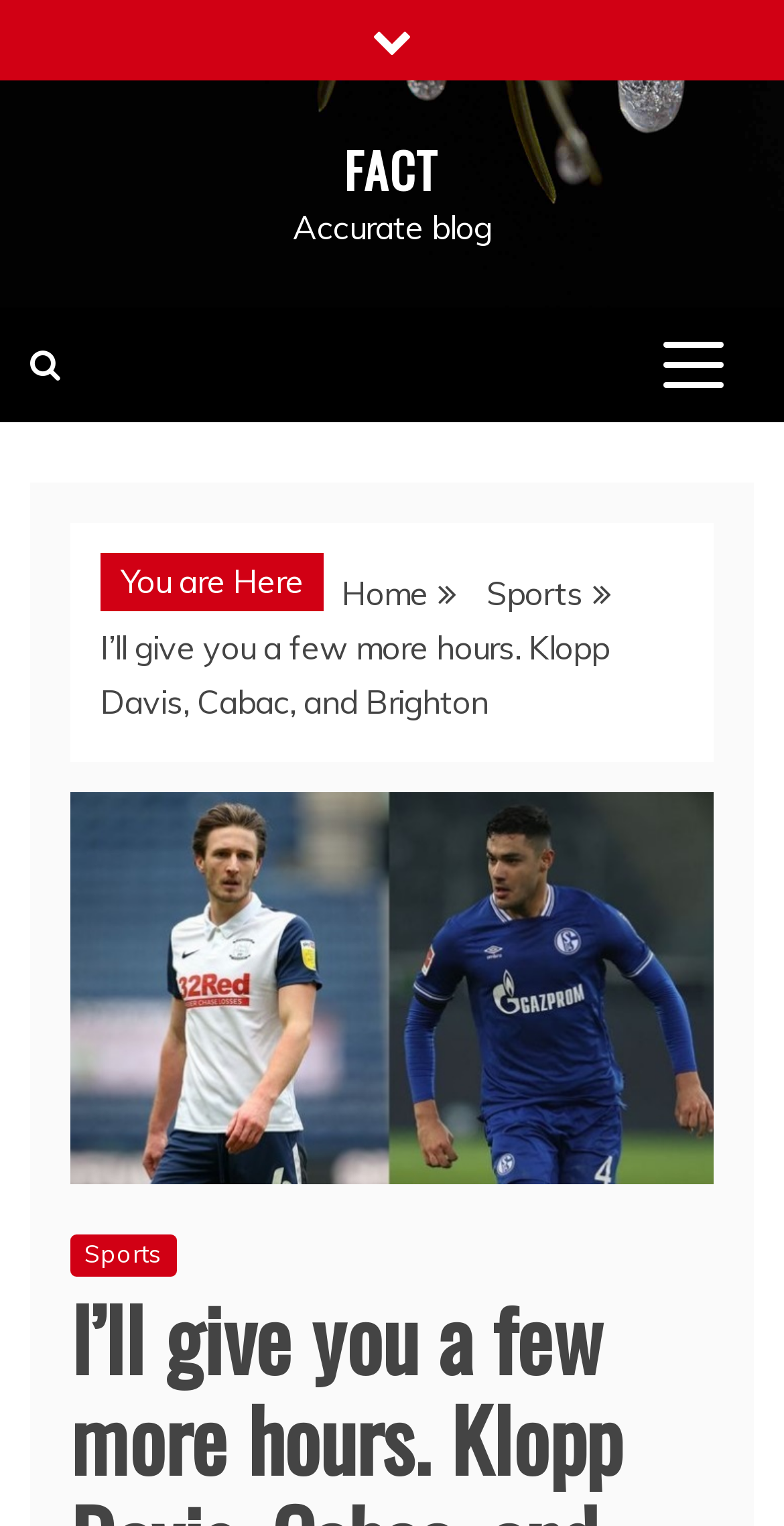Is there an image related to the article?
Please answer the question with a detailed and comprehensive explanation.

There is an image related to the article, which can be found at [0.09, 0.519, 0.91, 0.776] with the same title as the article 'I’ll give you a few more hours. Klopp Davis, Cabac, and Brighton'.